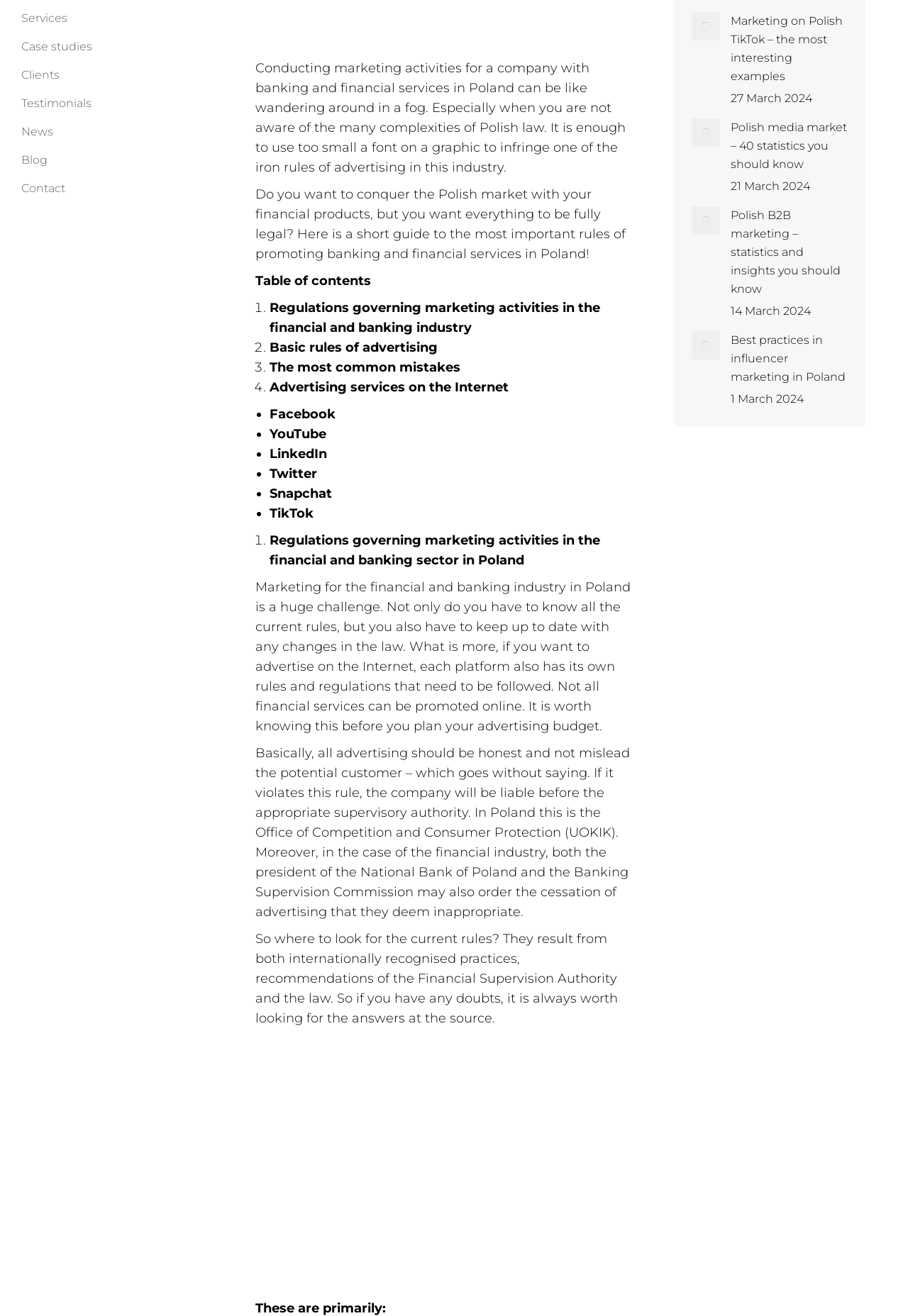Please locate the UI element described by "aria-label="Post image"" and provide its bounding box coordinates.

[0.762, 0.09, 0.793, 0.111]